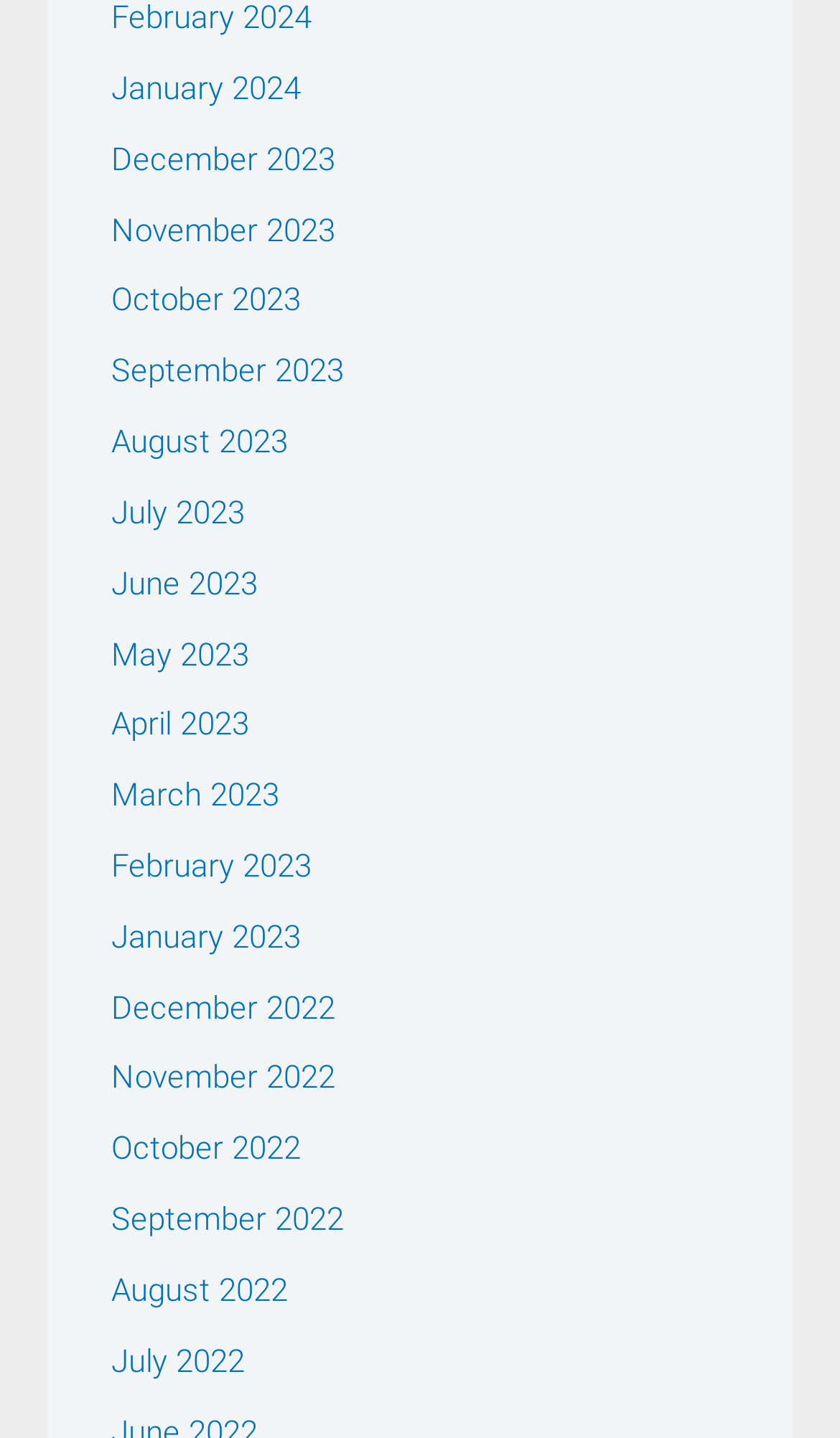Given the element description: "December 2022", predict the bounding box coordinates of this UI element. The coordinates must be four float numbers between 0 and 1, given as [left, top, right, bottom].

[0.132, 0.687, 0.399, 0.714]